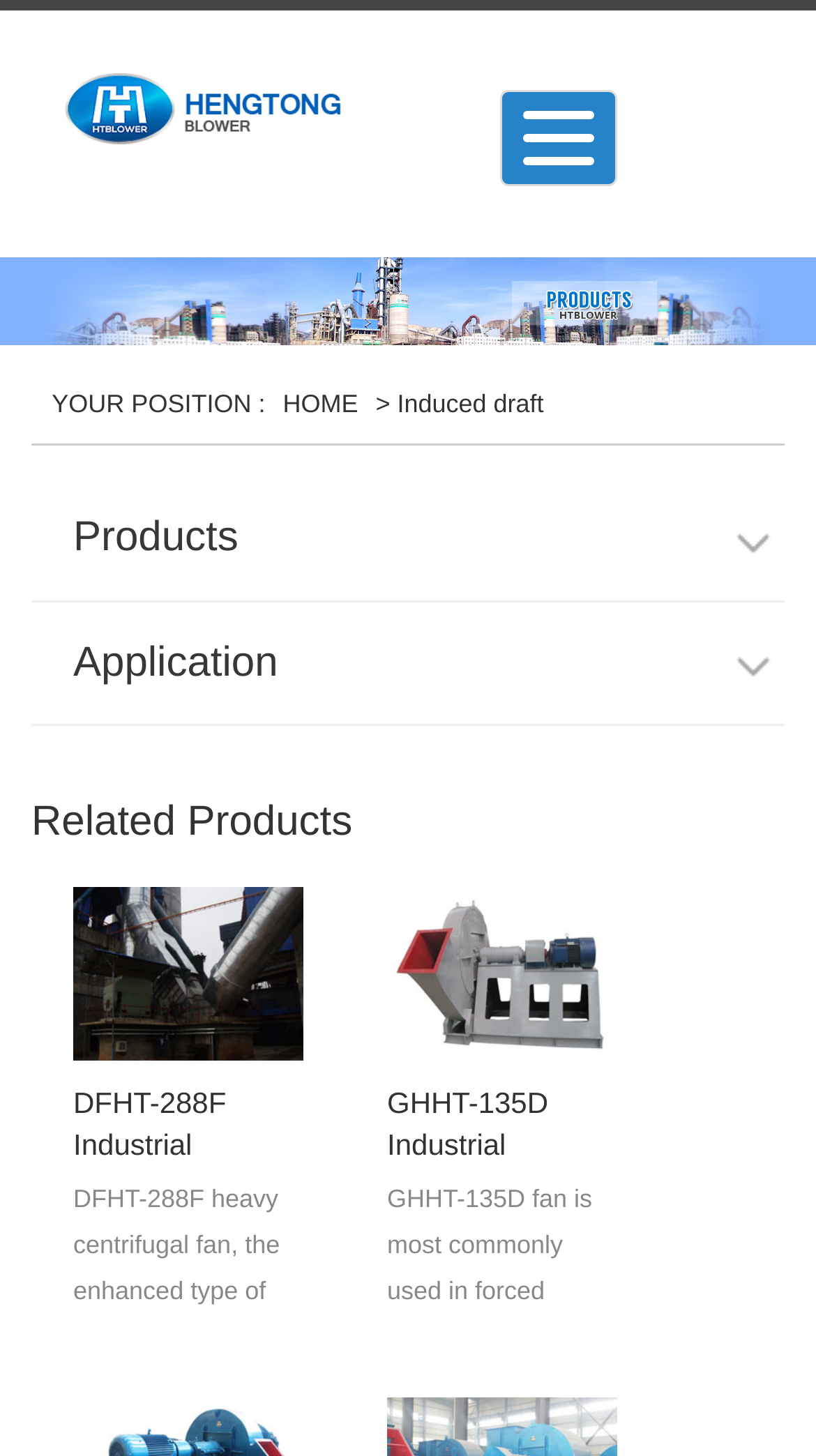Based on the provided description, "Toggle navigation", find the bounding box of the corresponding UI element in the screenshot.

[0.613, 0.062, 0.756, 0.128]